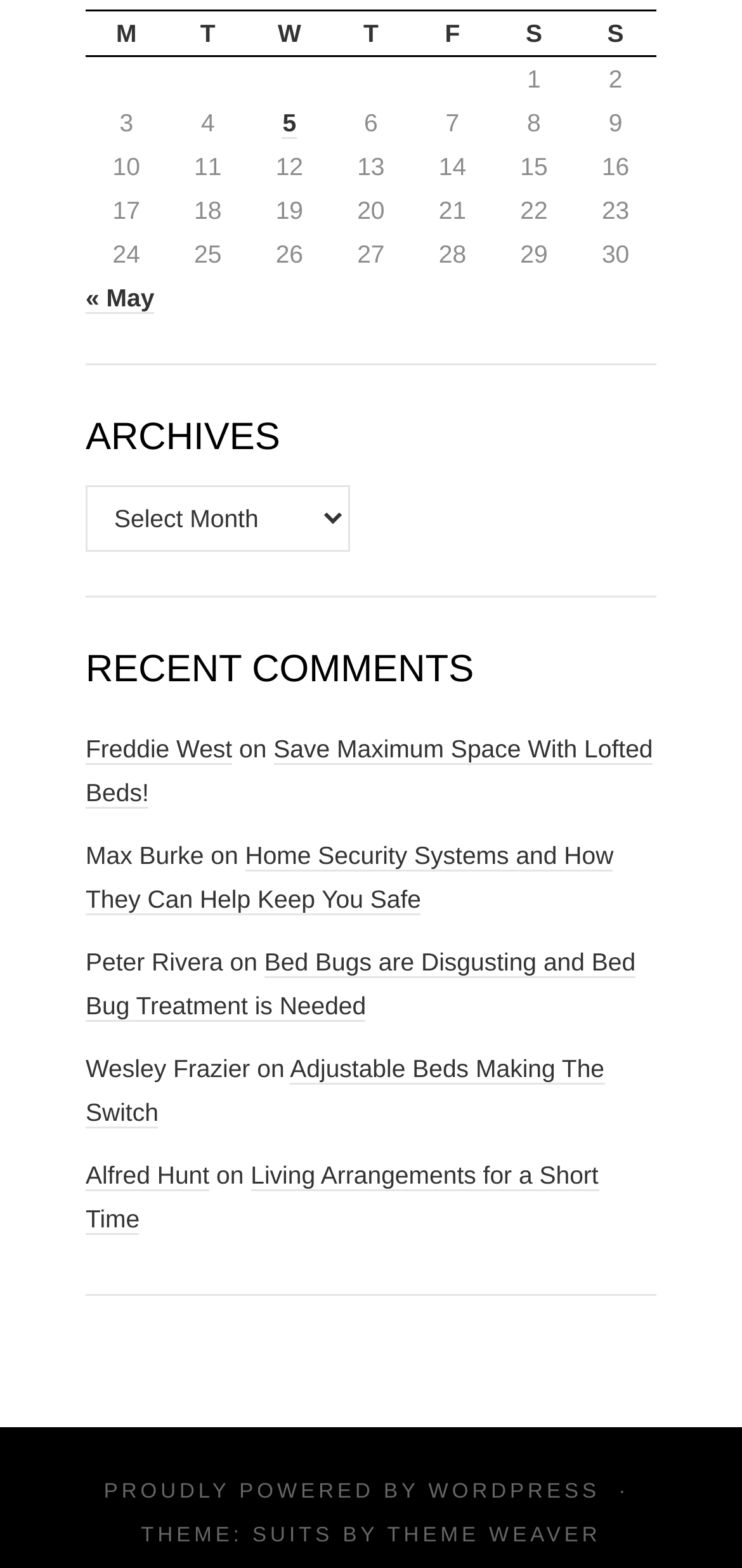Could you provide the bounding box coordinates for the portion of the screen to click to complete this instruction: "Click on the 'Freddie West' link"?

[0.115, 0.468, 0.313, 0.488]